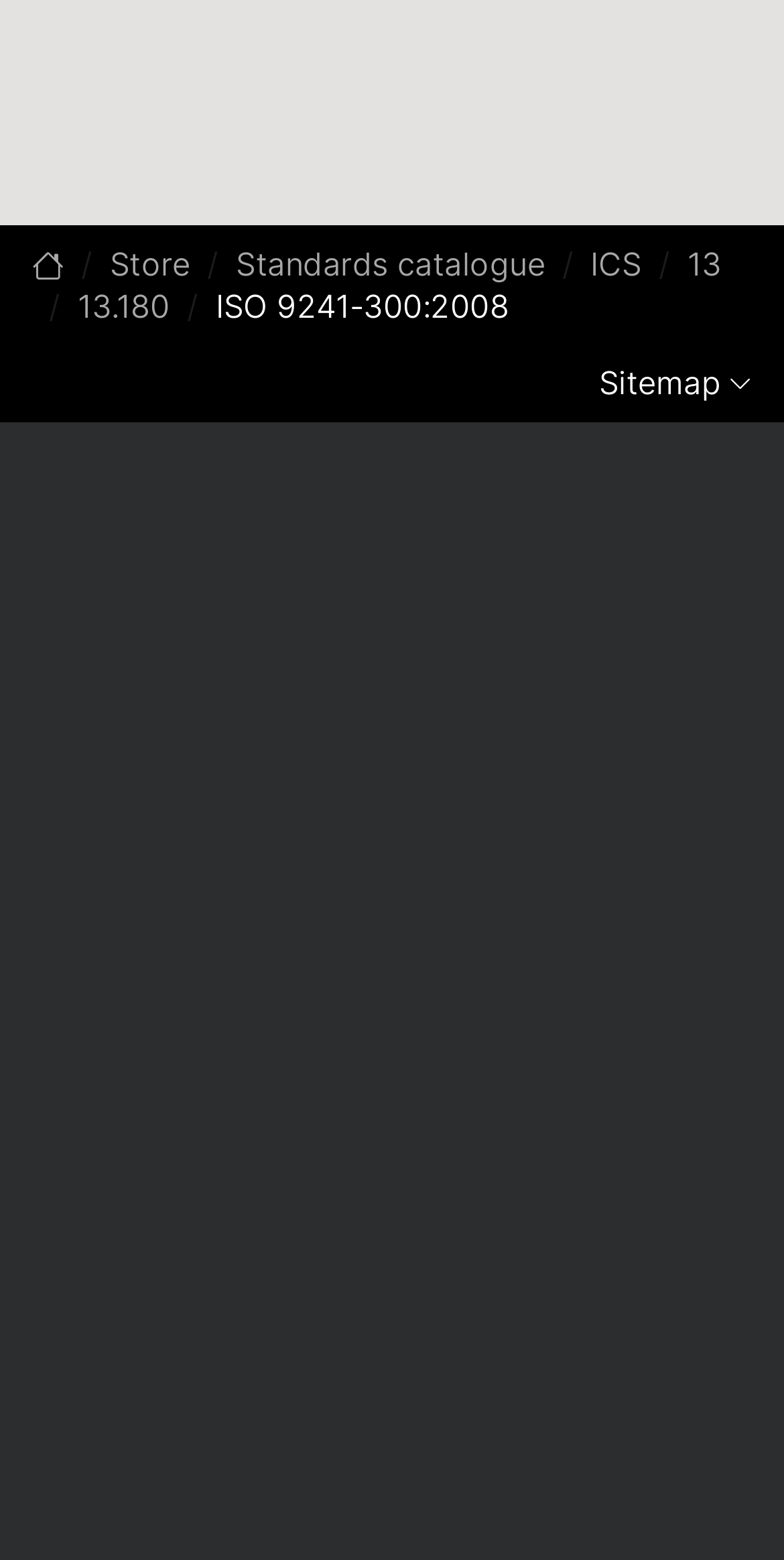Could you specify the bounding box coordinates for the clickable section to complete the following instruction: "Go to Home page"?

[0.041, 0.157, 0.081, 0.181]